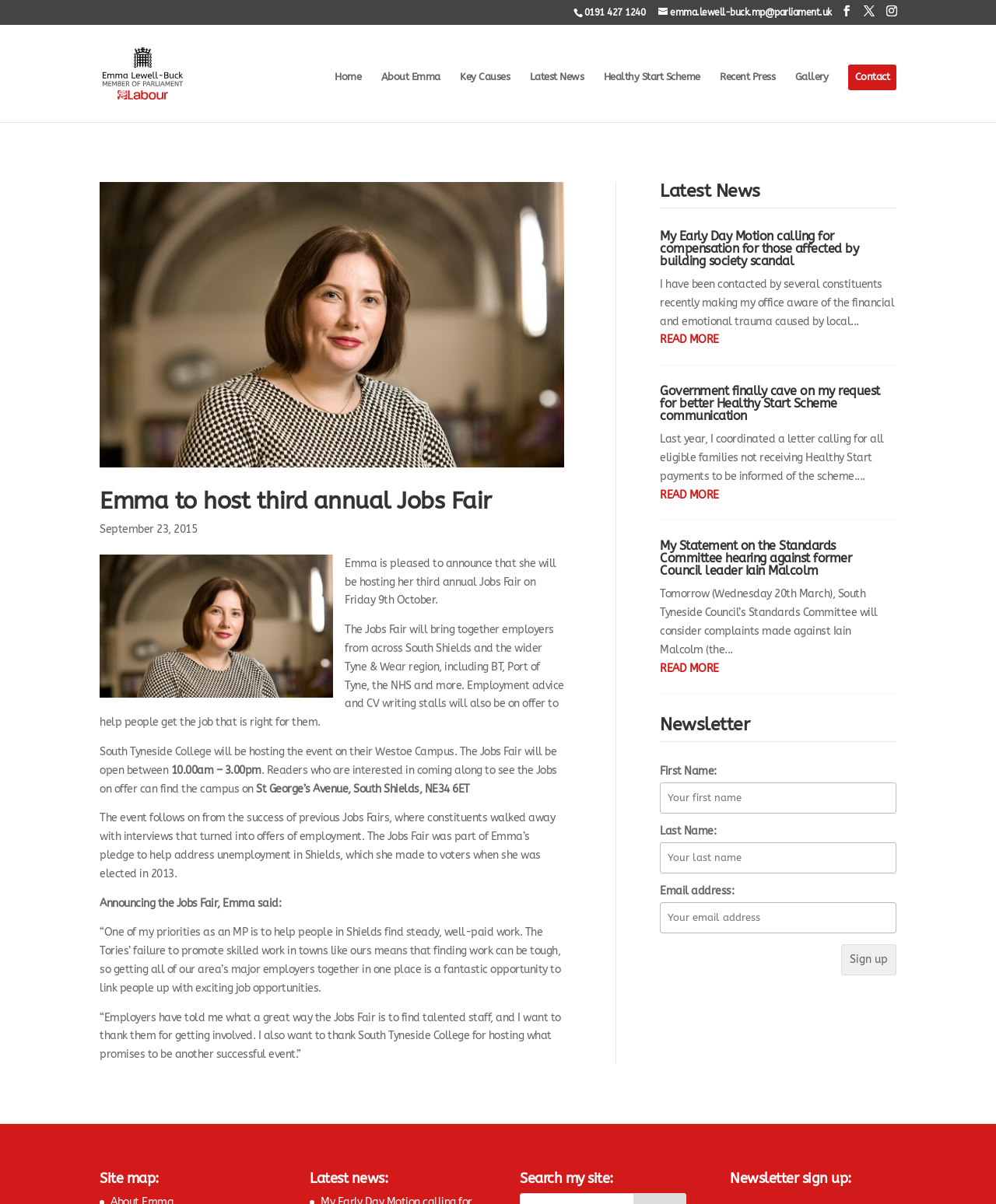Please identify the bounding box coordinates of the element's region that should be clicked to execute the following instruction: "Read more about the Jobs Fair". The bounding box coordinates must be four float numbers between 0 and 1, i.e., [left, top, right, bottom].

[0.346, 0.462, 0.558, 0.504]